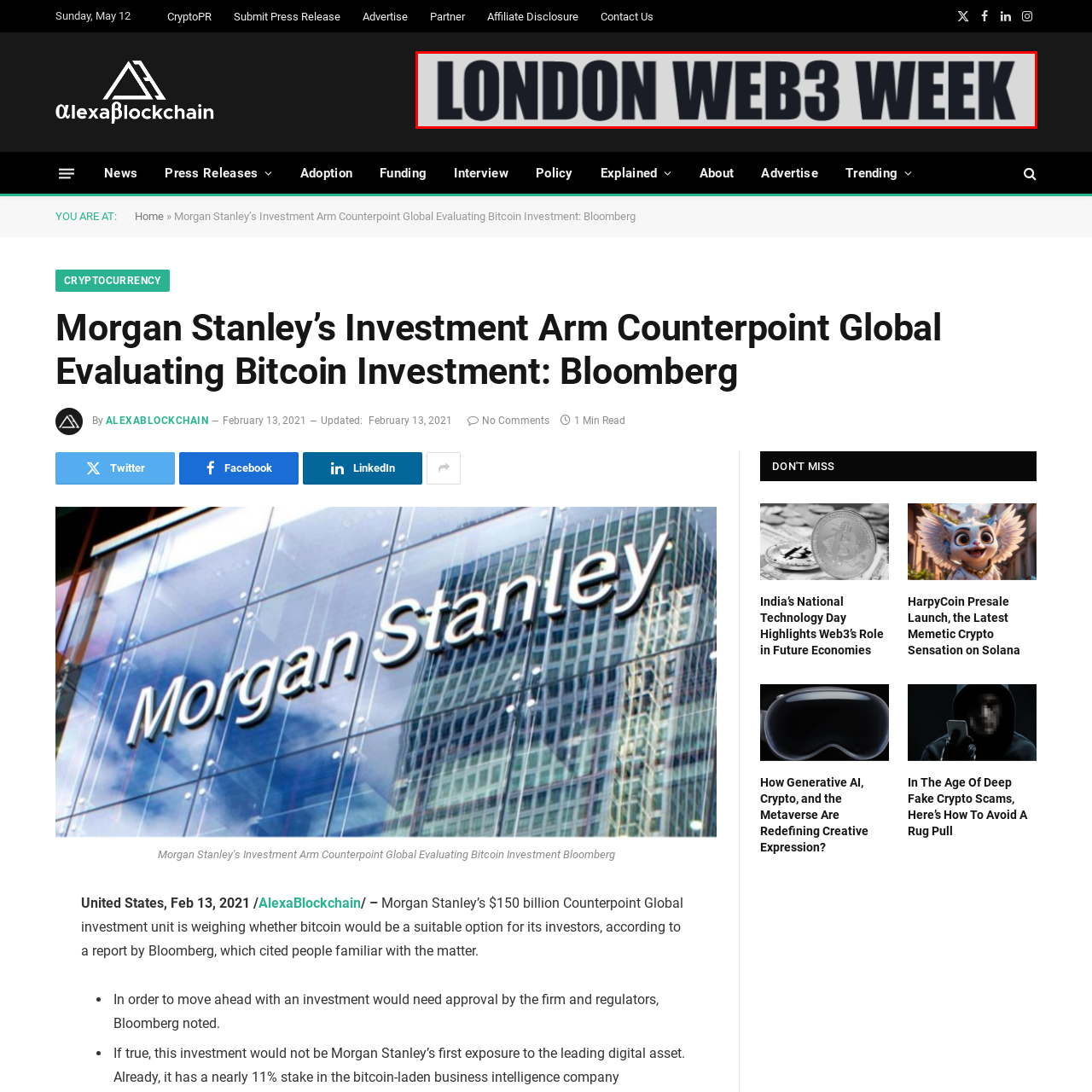What is the location emphasized in the image?
Inspect the image indicated by the red outline and answer the question with a single word or short phrase.

London